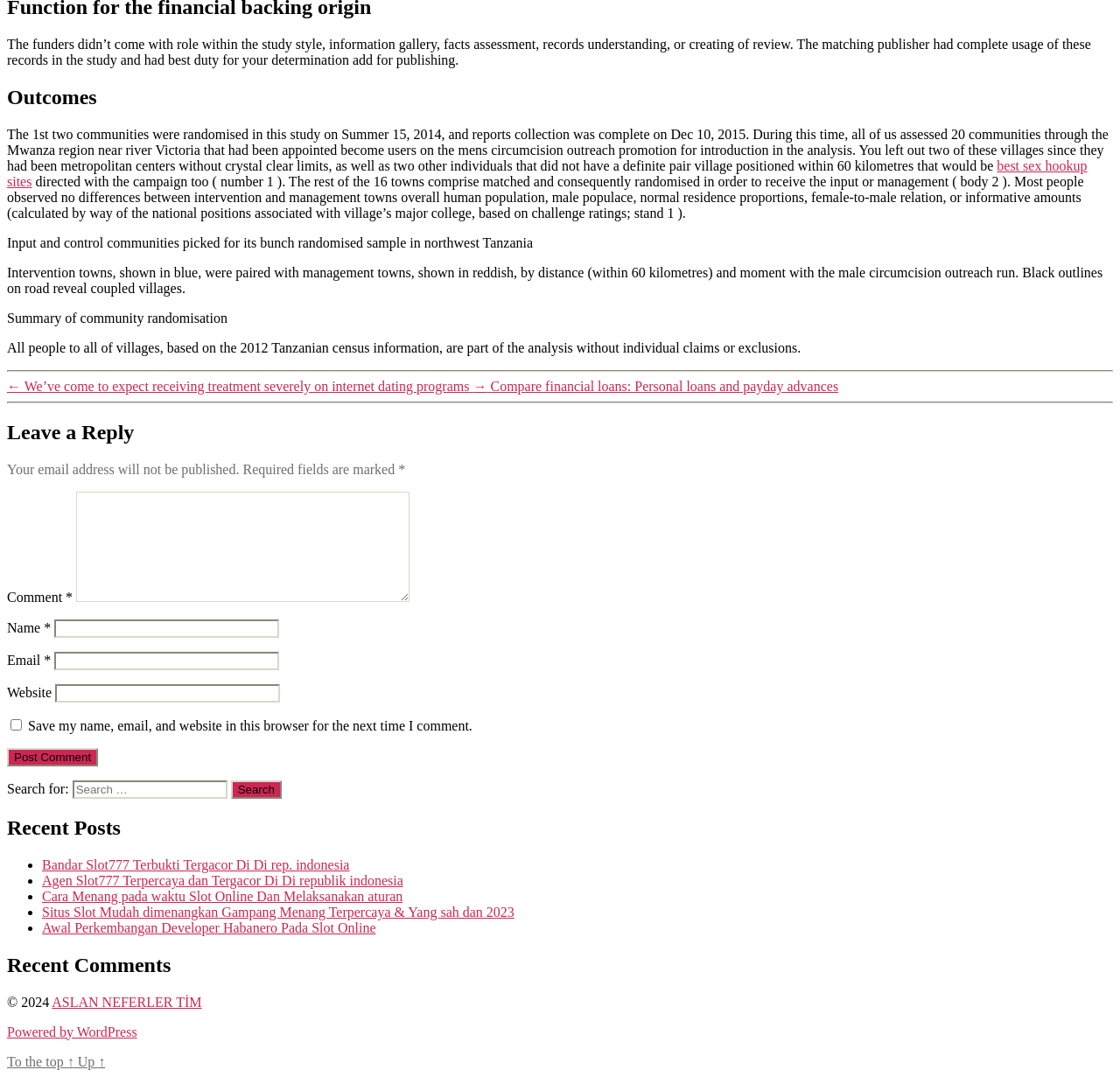Using the elements shown in the image, answer the question comprehensively: What is the copyright year mentioned at the bottom of the webpage?

The copyright information is located at the bottom of the webpage, and it states '© 2024', indicating that the copyright year is 2024.